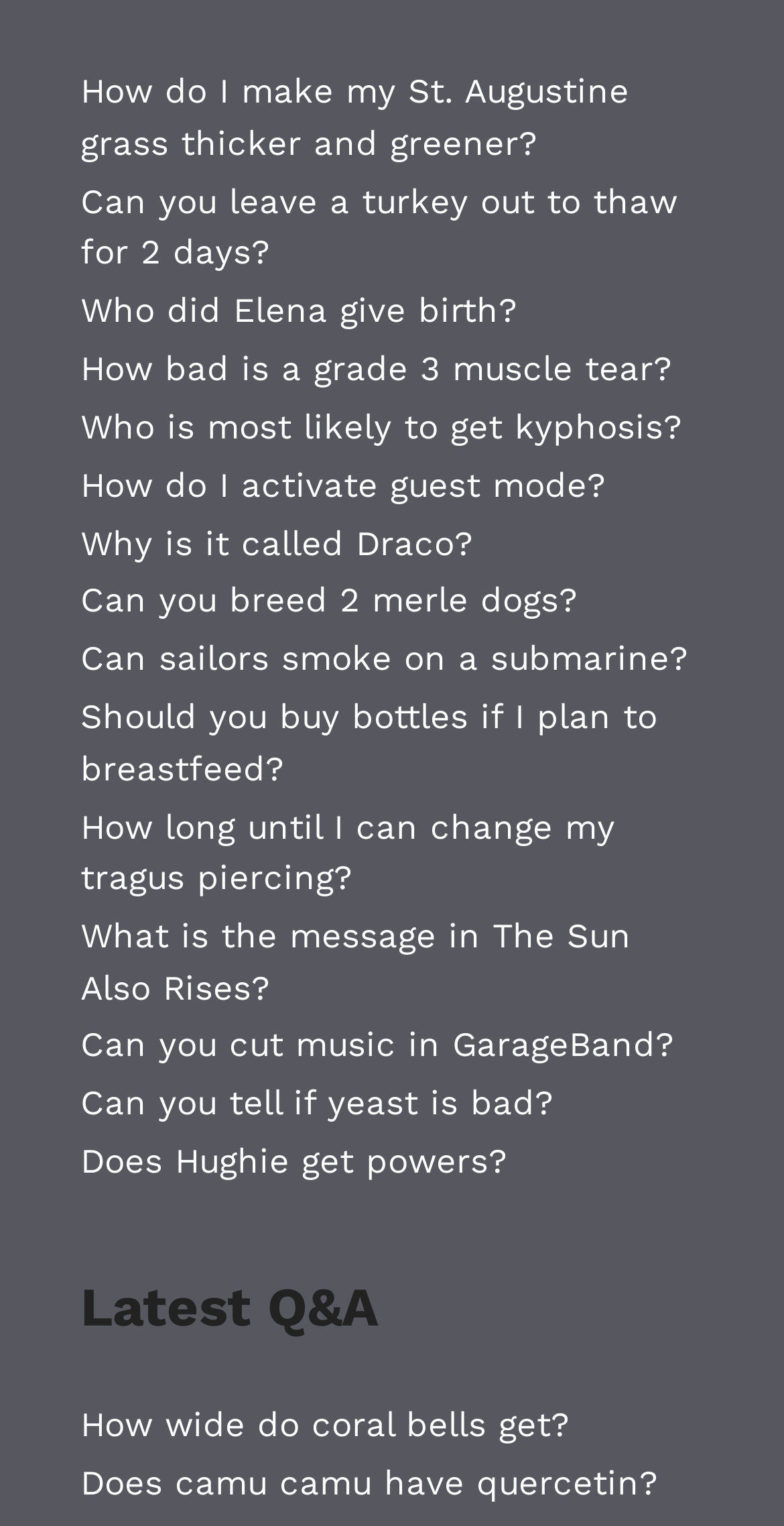What is the title of the section below the main section?
Using the information from the image, provide a comprehensive answer to the question.

The section below the main section has a heading 'Latest Q&A', which suggests that it contains a collection of questions and answers.